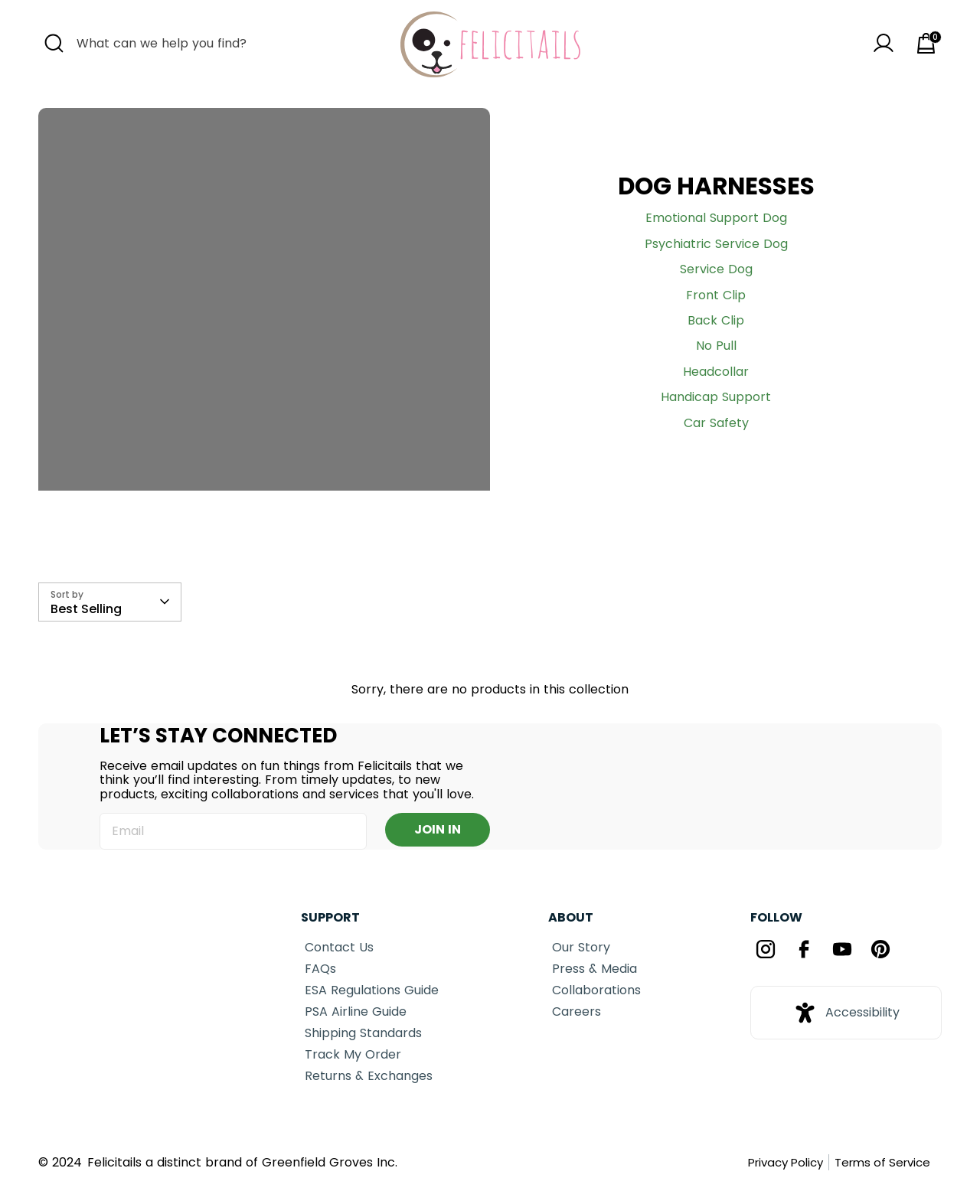Provide an in-depth caption for the webpage.

This webpage is about Felicitails, a brand that offers stylish and functional dog harnesses for comfortable walks and outdoor adventures. At the top left corner, there is a search button and a search box where users can type in what they are looking for. Next to the search box, there is a logo of Felicitails, which is a link to the brand's main page.

Below the search box, there is a main section that takes up most of the page. On the left side of this section, there is an image of the brand's founder, Lindsay Giguiere, proudly offering dog supplies and services. Above the image, there is a heading that reads "DOG HARNESSES". Below the heading, there are several links to different types of dog harnesses, such as Emotional Support Dog, Psychiatric Service Dog, and Front Clip.

On the right side of the main section, there is a section that says "Sorry, there are no products in this collection". Below this section, there is a heading that reads "LET'S STAY CONNECTED". Under this heading, there is a textbox where users can enter their email address to join the brand's newsletter. Next to the textbox, there is a "JOIN IN" button.

At the bottom of the page, there are several sections. On the left side, there is a section with links to the brand's support services, such as Contact Us, FAQs, and ESA Regulations Guide. Next to this section, there is a section with links to the brand's about page, press and media, collaborations, and careers. On the right side, there is a section with links to the brand's social media profiles, including Instagram, Facebook, Youtube, and Pinterest.

At the very bottom of the page, there is a section with copyright information, a link to the brand's privacy policy, and a link to the terms of service.